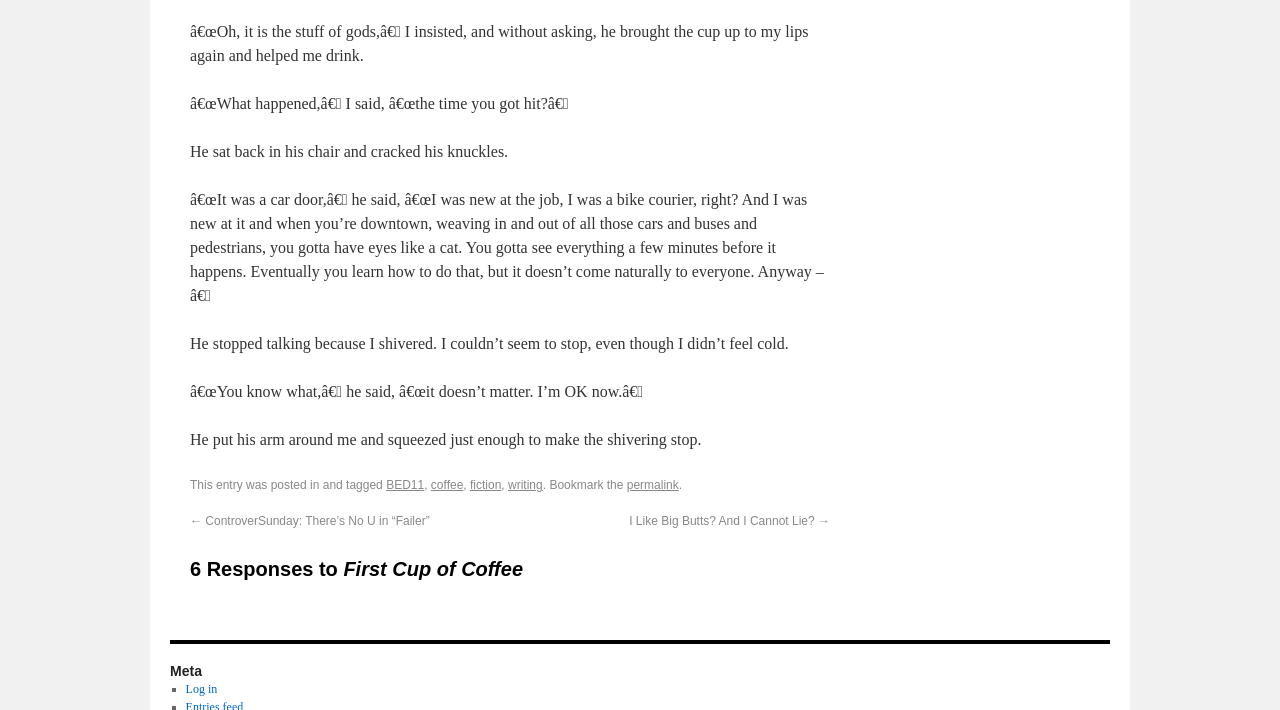Please predict the bounding box coordinates of the element's region where a click is necessary to complete the following instruction: "Click the 'Log in' link". The coordinates should be represented by four float numbers between 0 and 1, i.e., [left, top, right, bottom].

[0.145, 0.961, 0.17, 0.981]